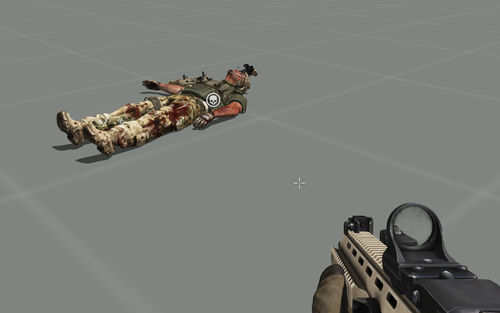What is the soldier's attire?
Using the visual information, answer the question in a single word or phrase.

Combat vest and camouflage pants